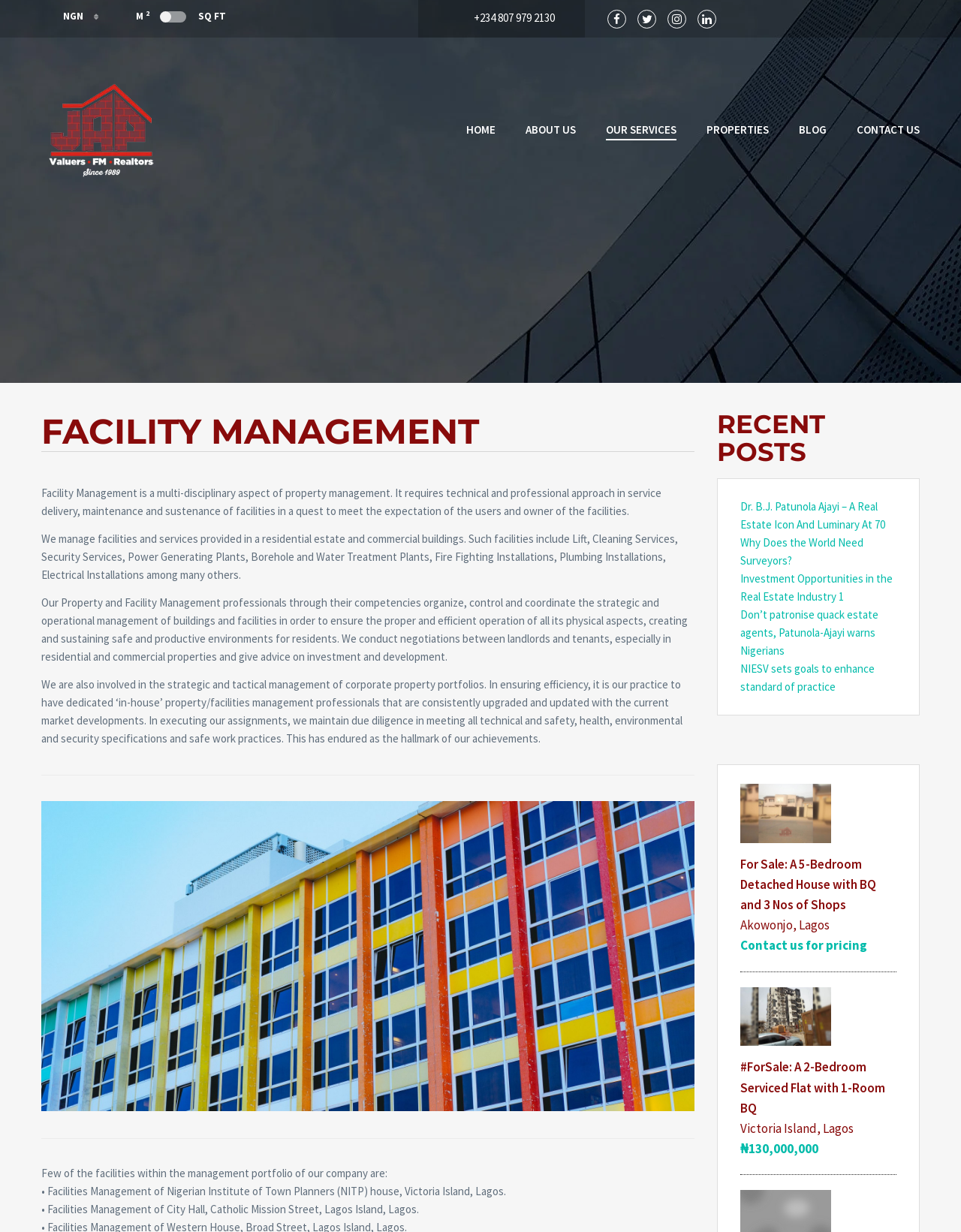Please determine the bounding box coordinates of the element's region to click in order to carry out the following instruction: "Click the NGN button". The coordinates should be four float numbers between 0 and 1, i.e., [left, top, right, bottom].

[0.043, 0.007, 0.102, 0.02]